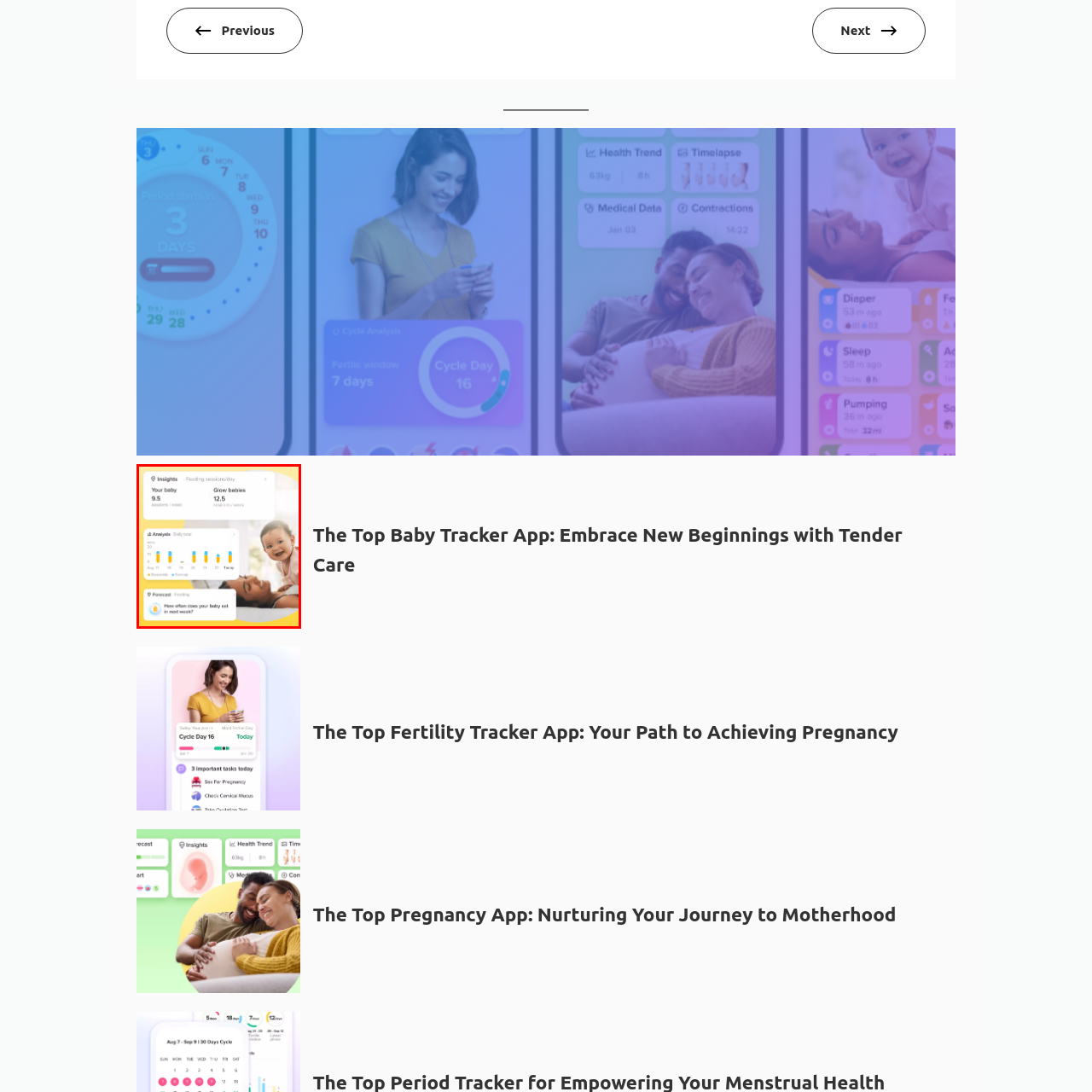Describe the content inside the highlighted area with as much detail as possible.

The image features a warm and engaging interface related to a baby growth tracking application. In the foreground, a joyful baby is seen smiling, capturing the essence of parenting. Surrounding the baby are segments of the app's dashboard, displaying insights into feeding sessions: "Your baby" averages 9.5 sessions per week, while "Grow babies" averages 12.5 sessions. Below this informative section, an analysis graph illustrates daily feeding trends, allowing parents to monitor milk intake with visual cues representing weekly data. Additionally, a forecast prompt encourages parents to reflect on their baby's feeding schedule for the upcoming week, inviting them to consider questions about their baby's routine. The overall design is soft and welcoming, emphasizing the app's supportive role in parenting.